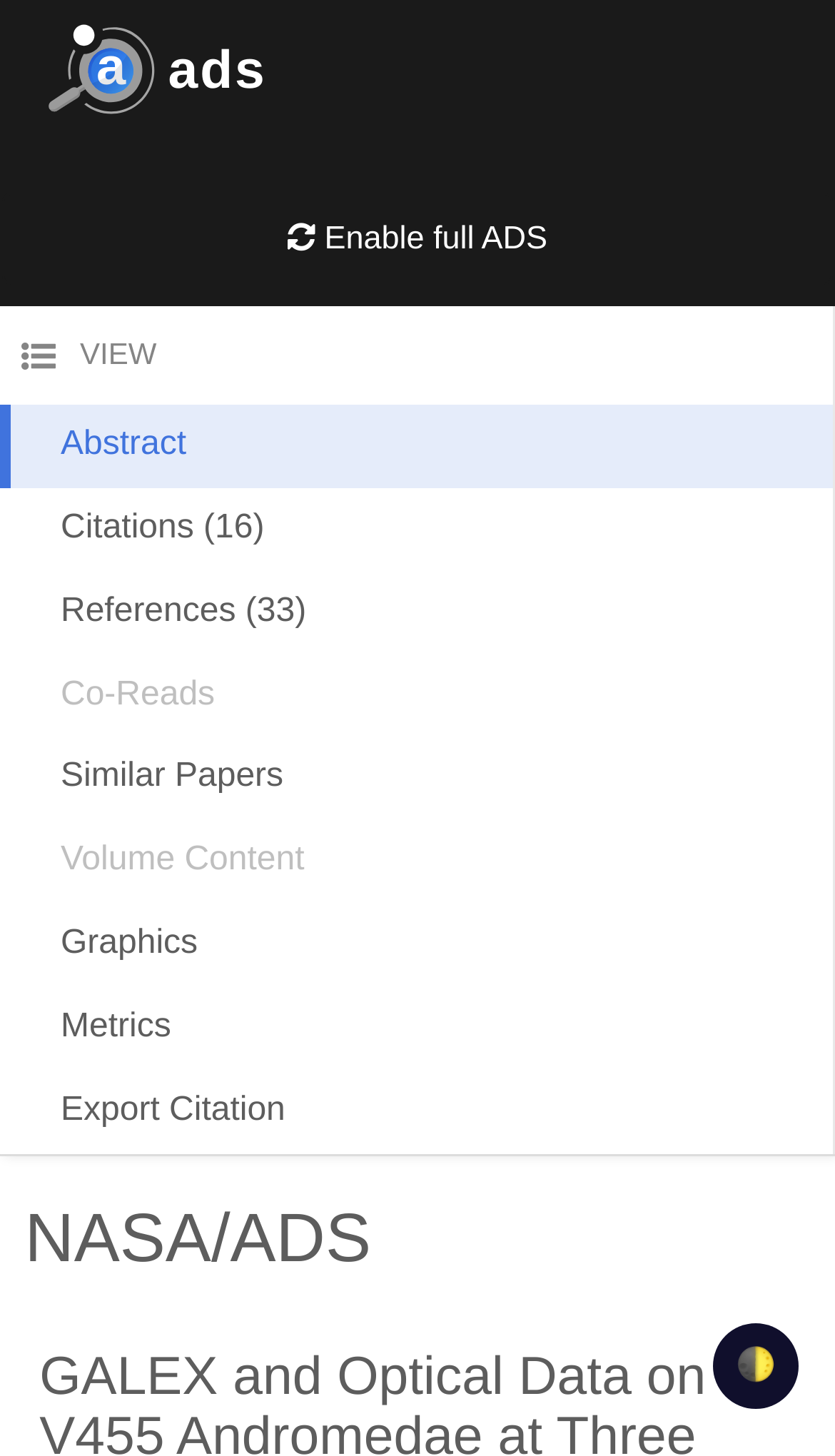Provide a one-word or short-phrase answer to the question:
What is the toggle button at the bottom-right corner of the webpage?

Dark mode